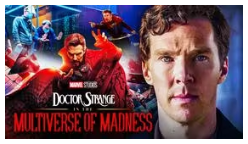Provide a brief response in the form of a single word or phrase:
What is the release date of the film?

May 6, 2022